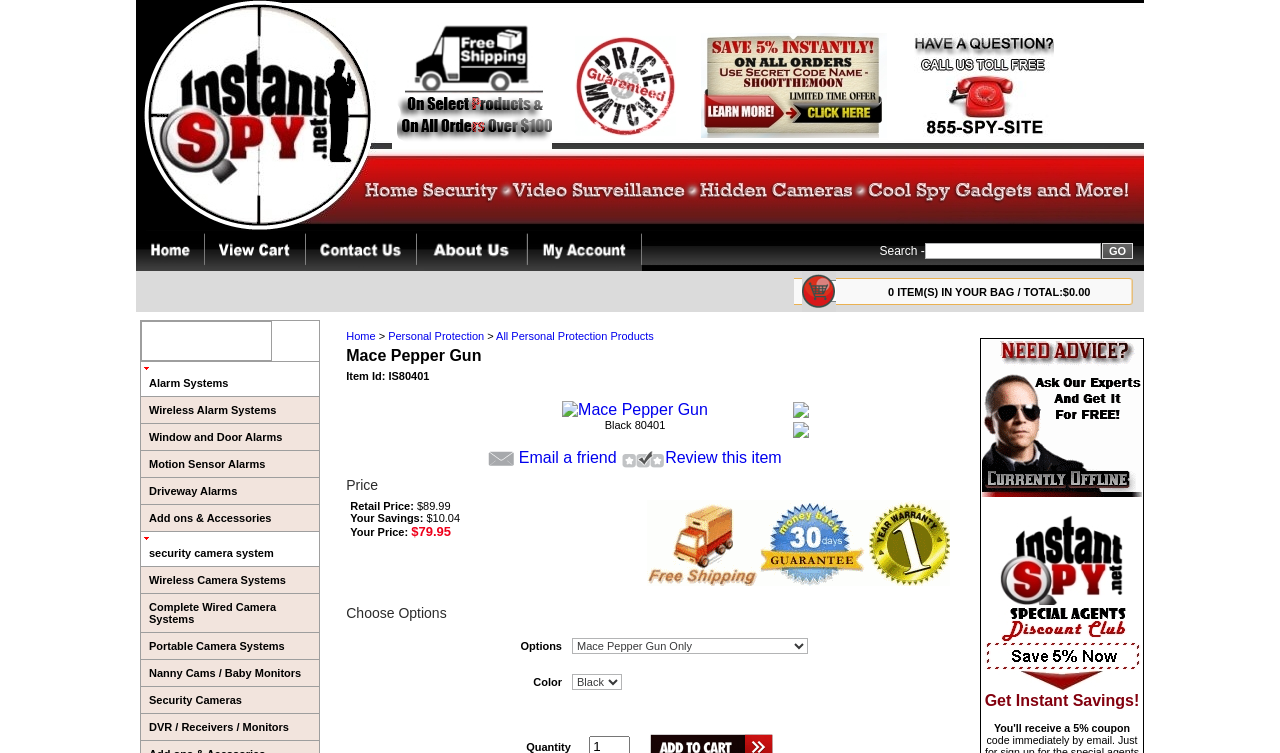Find the bounding box coordinates of the UI element according to this description: "Personal Protection".

[0.303, 0.438, 0.378, 0.454]